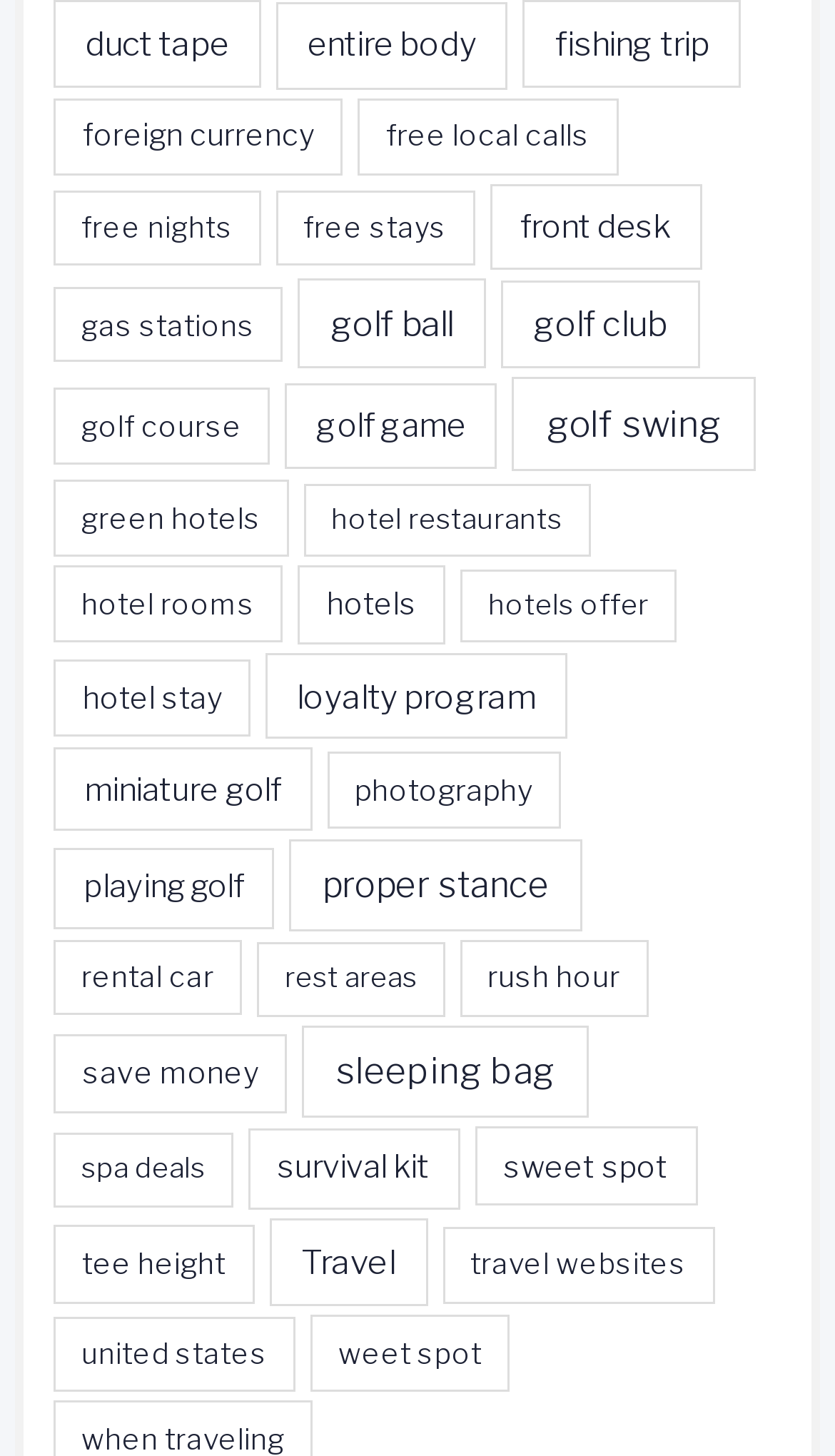Using the provided element description "free local calls", determine the bounding box coordinates of the UI element.

[0.428, 0.067, 0.74, 0.12]